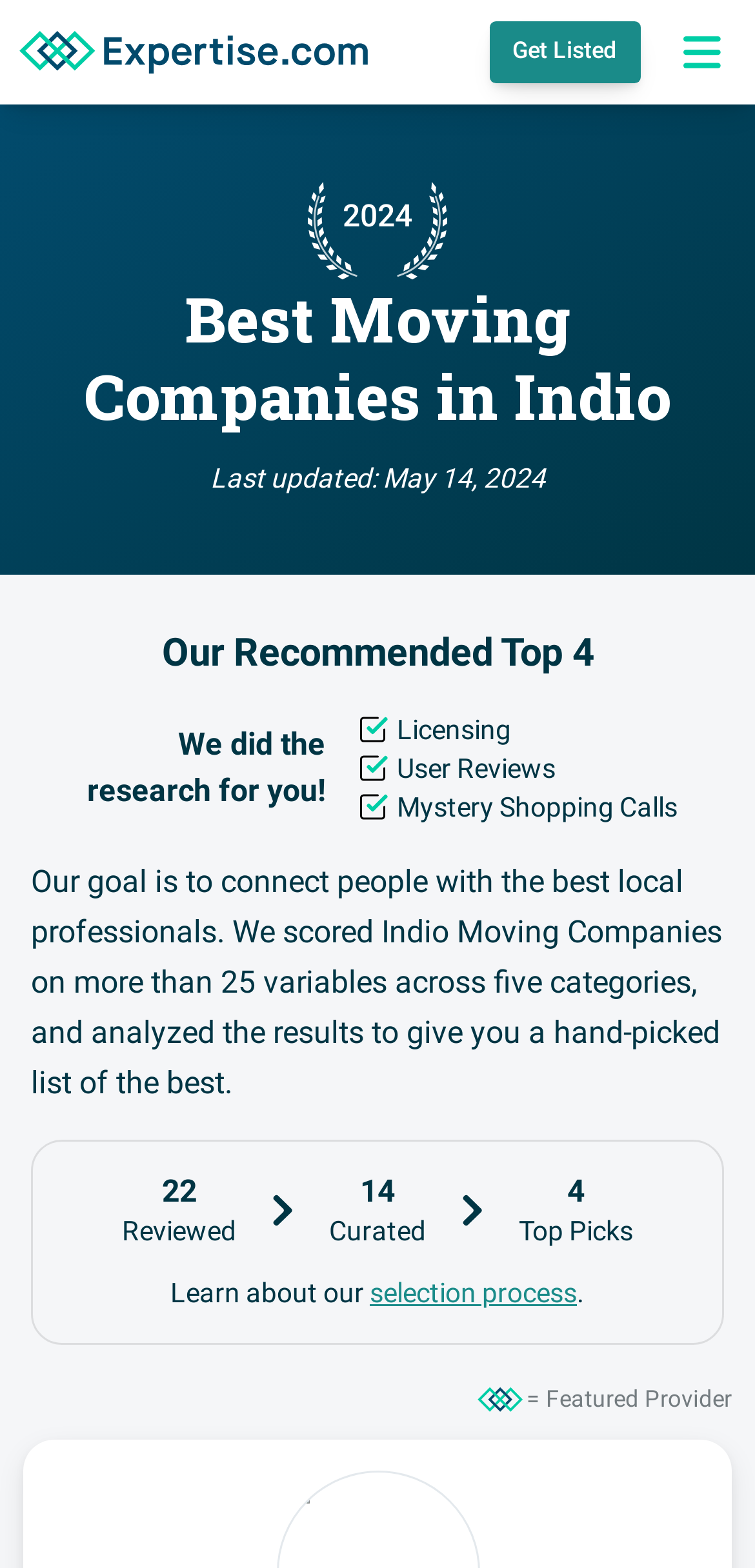Please provide the bounding box coordinate of the region that matches the element description: selection process. Coordinates should be in the format (top-left x, top-left y, bottom-right x, bottom-right y) and all values should be between 0 and 1.

[0.49, 0.815, 0.764, 0.835]